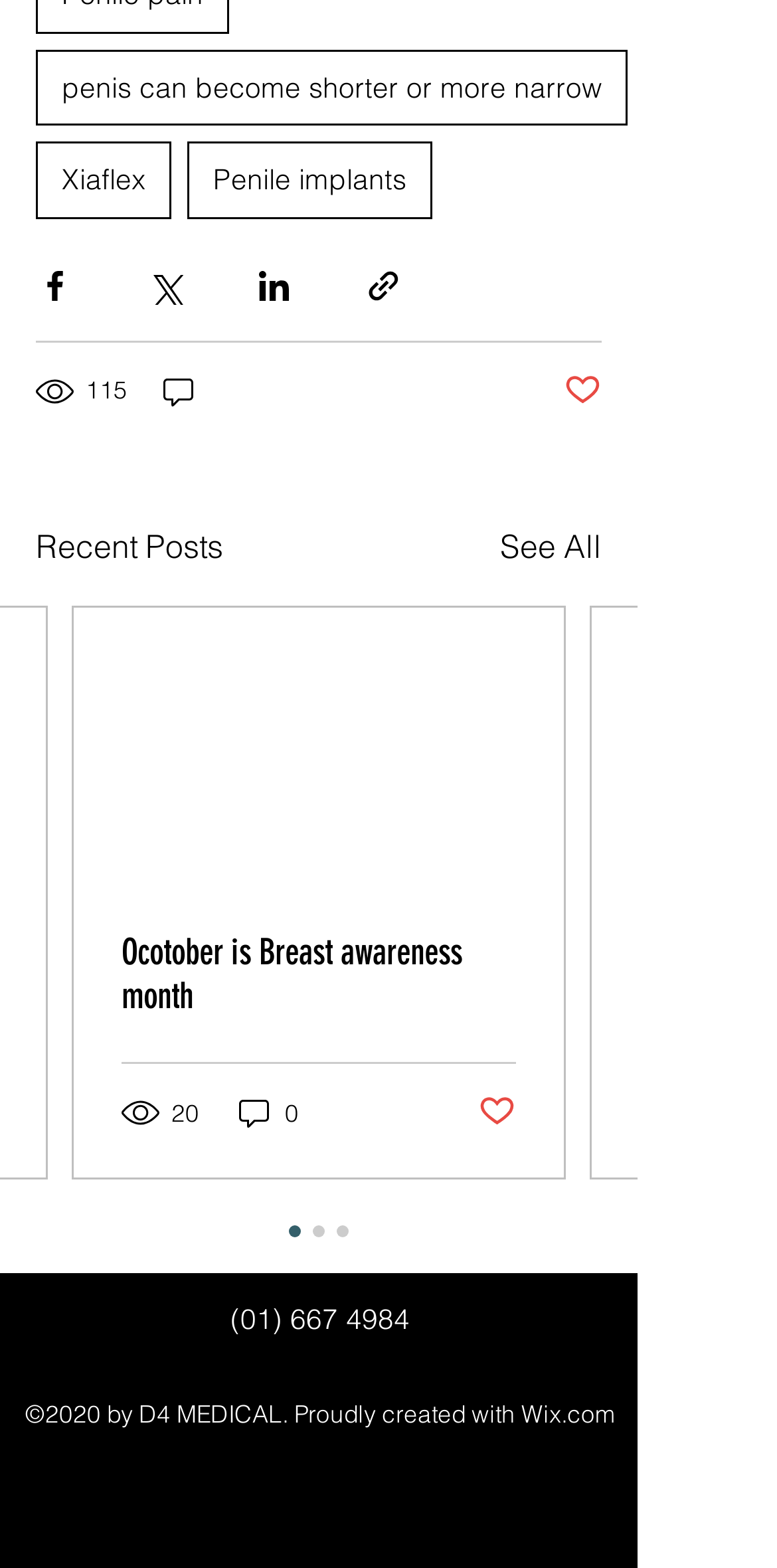Using the webpage screenshot, locate the HTML element that fits the following description and provide its bounding box: "Penile implants".

[0.241, 0.091, 0.556, 0.14]